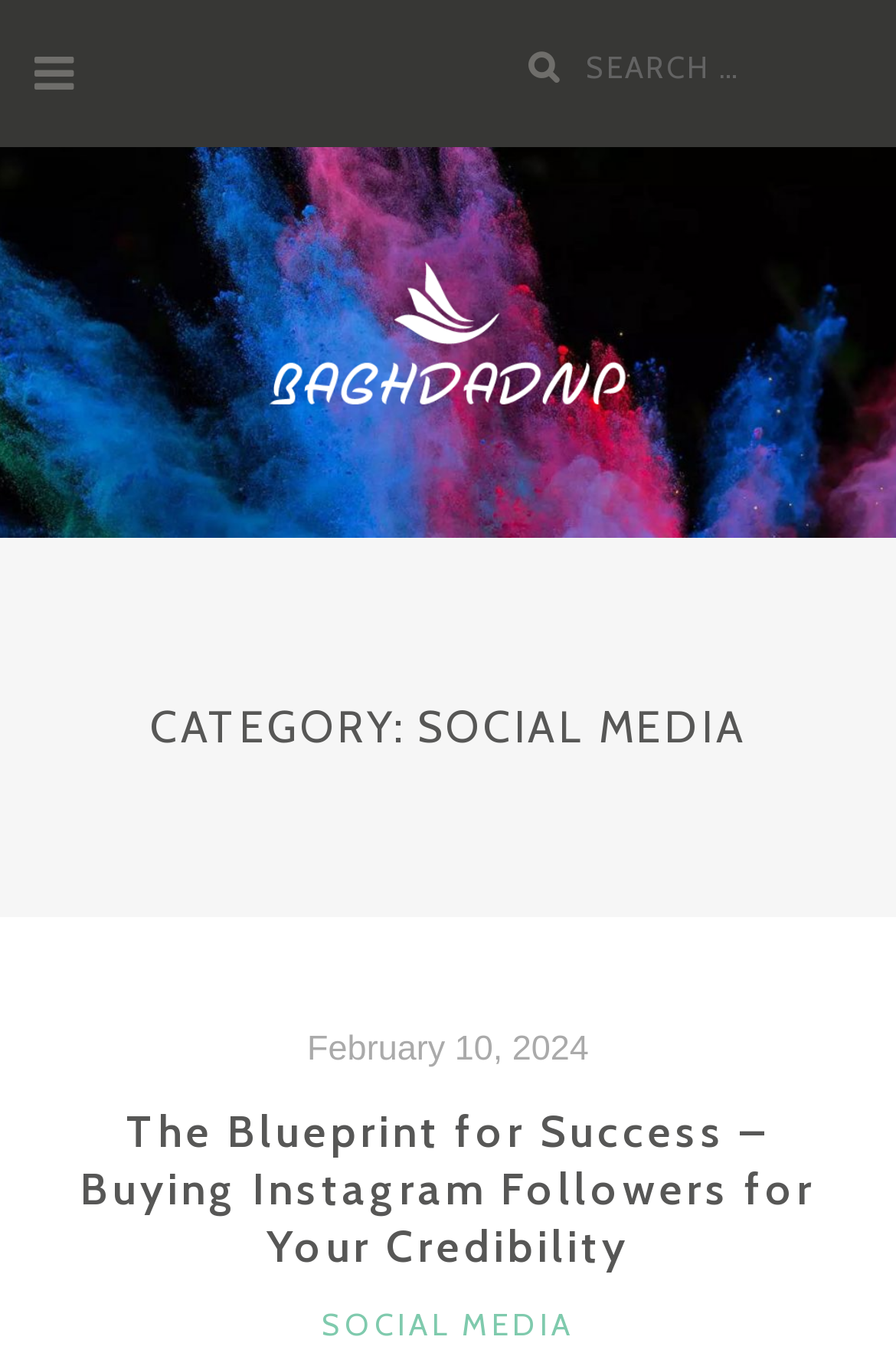Calculate the bounding box coordinates of the UI element given the description: "parent_node: Search for: value="Search"".

[0.59, 0.025, 0.641, 0.075]